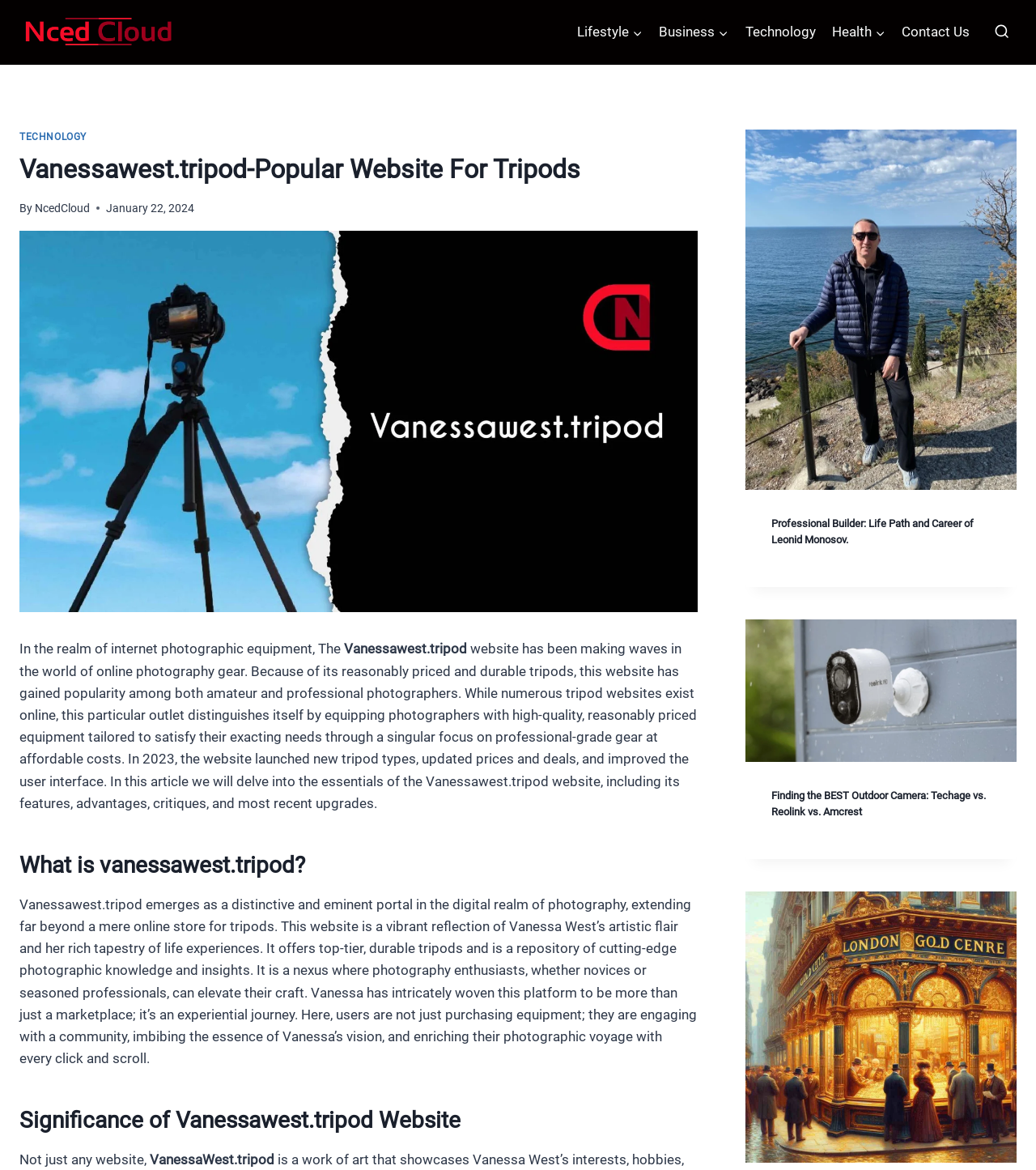Use the details in the image to answer the question thoroughly: 
How many categories are in the primary navigation?

The primary navigation section has 5 categories, which are 'Lifestyle', 'Business', 'Technology', 'Health', and 'Contact Us'. These categories can be found by examining the links and buttons in the navigation section.